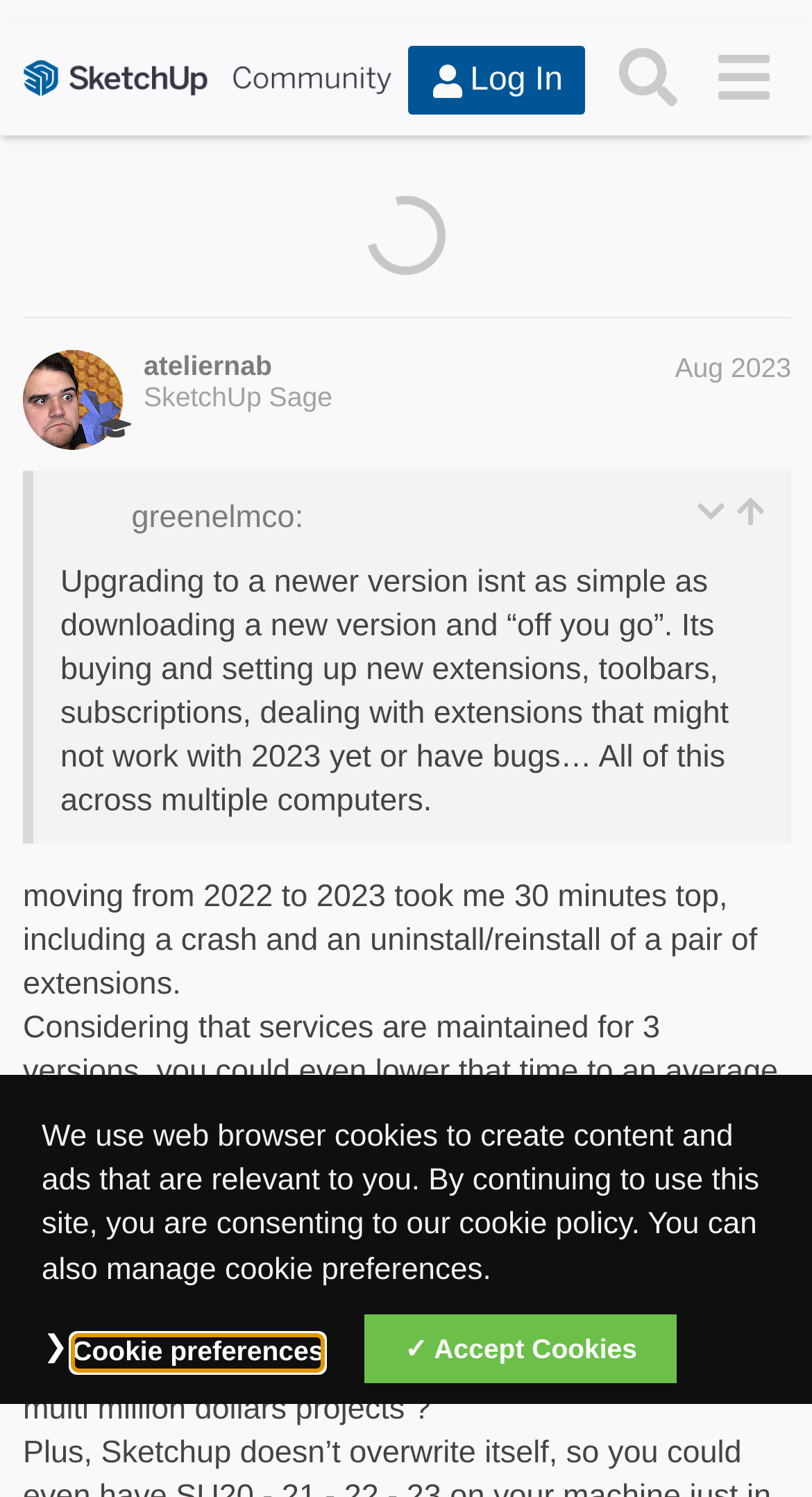Generate a comprehensive description of the webpage content.

This webpage appears to be a forum or community discussion page related to SketchUp, a 3D modeling software. At the top of the page, there is a cookie notice alert dialog with a heading, a brief description, and two buttons: "Accept Cookies" and "Cookie preferences". 

Below the cookie notice, there is a header section with a link to "SketchUp Community" and a heading that reads "The new 3d warehouse and its host of problems is why people leave software". 

The main content of the page is a table with multiple rows, each representing a topic or discussion thread. Each row contains information about the topic, including the profile of the user who posted it, the topic title, the number of replies, and the date it was created. There are four topics listed, each with a heading, a brief description, and links to the 3D Warehouse and the topic's creation date.

To the right of the topic list, there is a navigation section with links to "topic progress" and a "Reply" button. At the bottom of the page, there is a heading that reads "Want to read more? Browse other topics in 3D Warehouse or view latest topics."